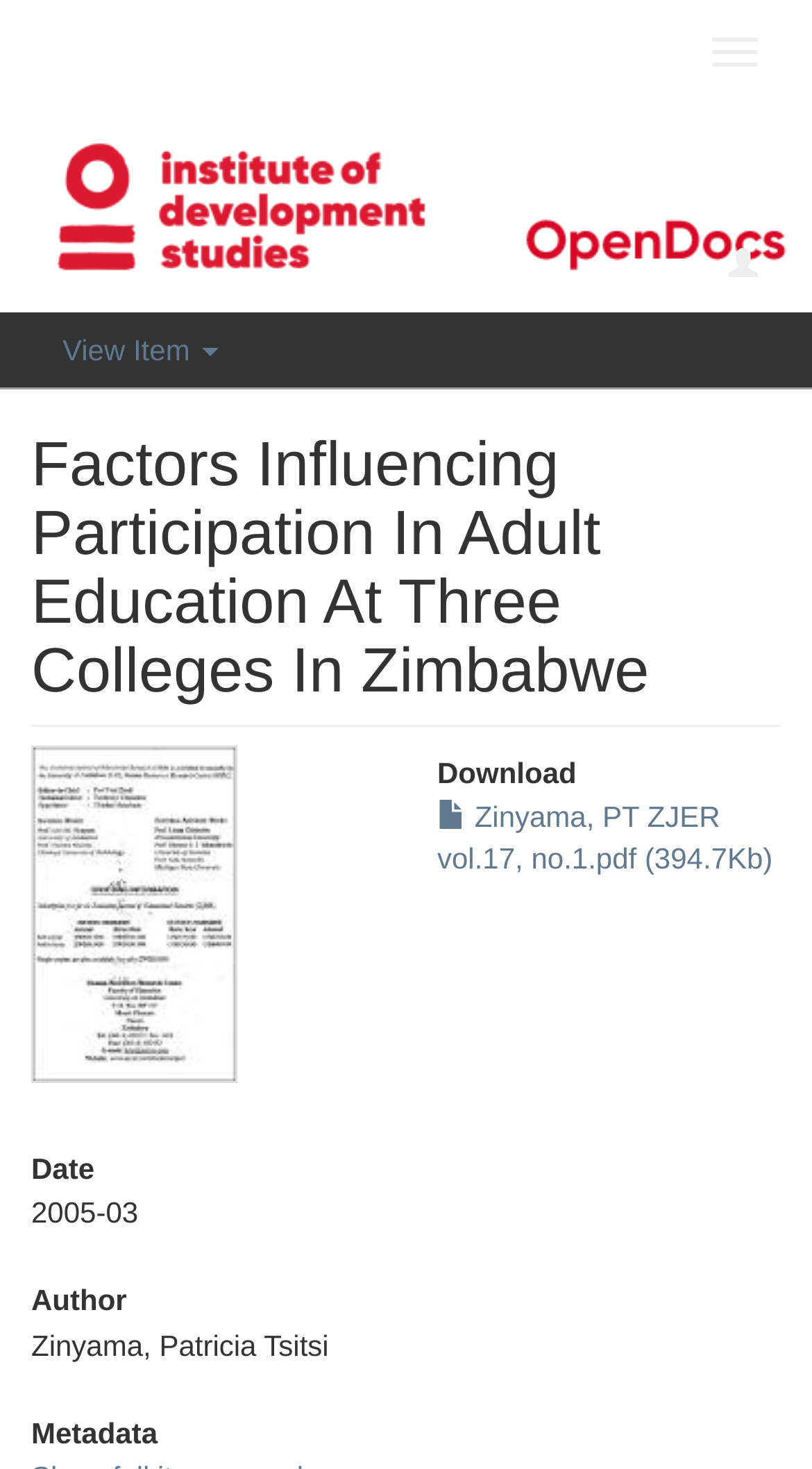Provide a one-word or one-phrase answer to the question:
When was the research paper published?

2005-03